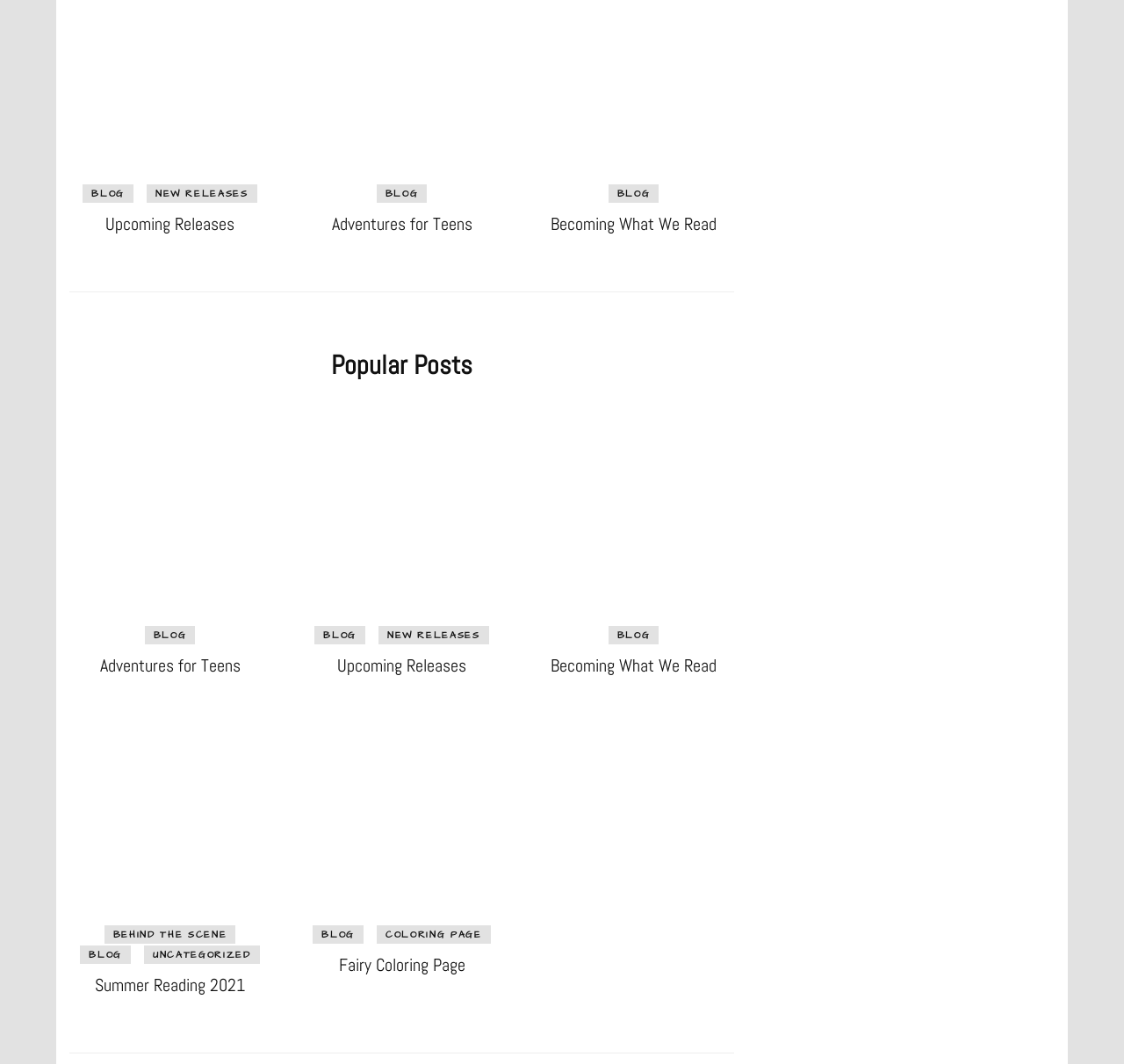Please identify the bounding box coordinates of the element on the webpage that should be clicked to follow this instruction: "Click on the 'Home' link". The bounding box coordinates should be given as four float numbers between 0 and 1, formatted as [left, top, right, bottom].

None